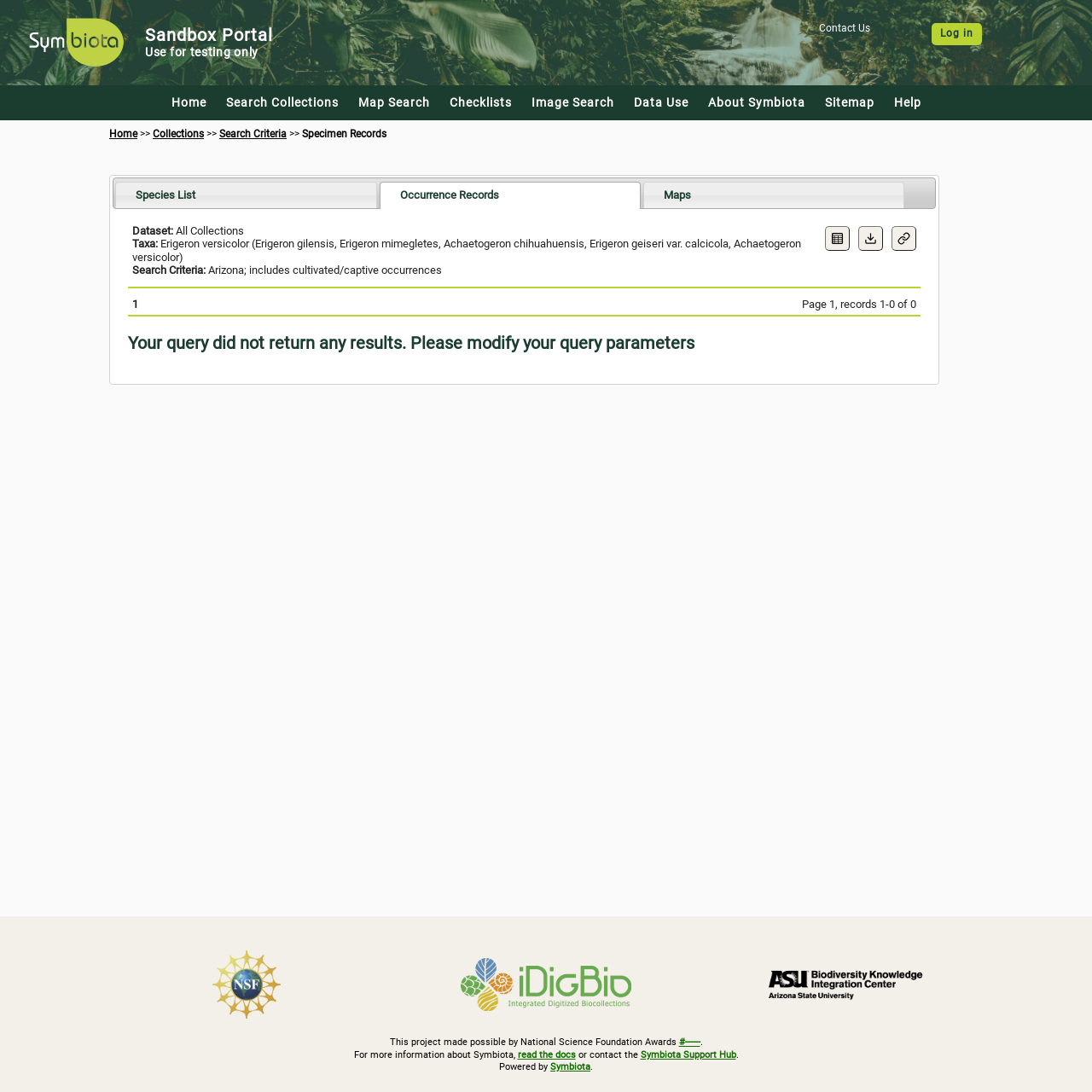Can you show the bounding box coordinates of the region to click on to complete the task described in the instruction: "Click the 'Home' link"?

[0.157, 0.087, 0.189, 0.1]